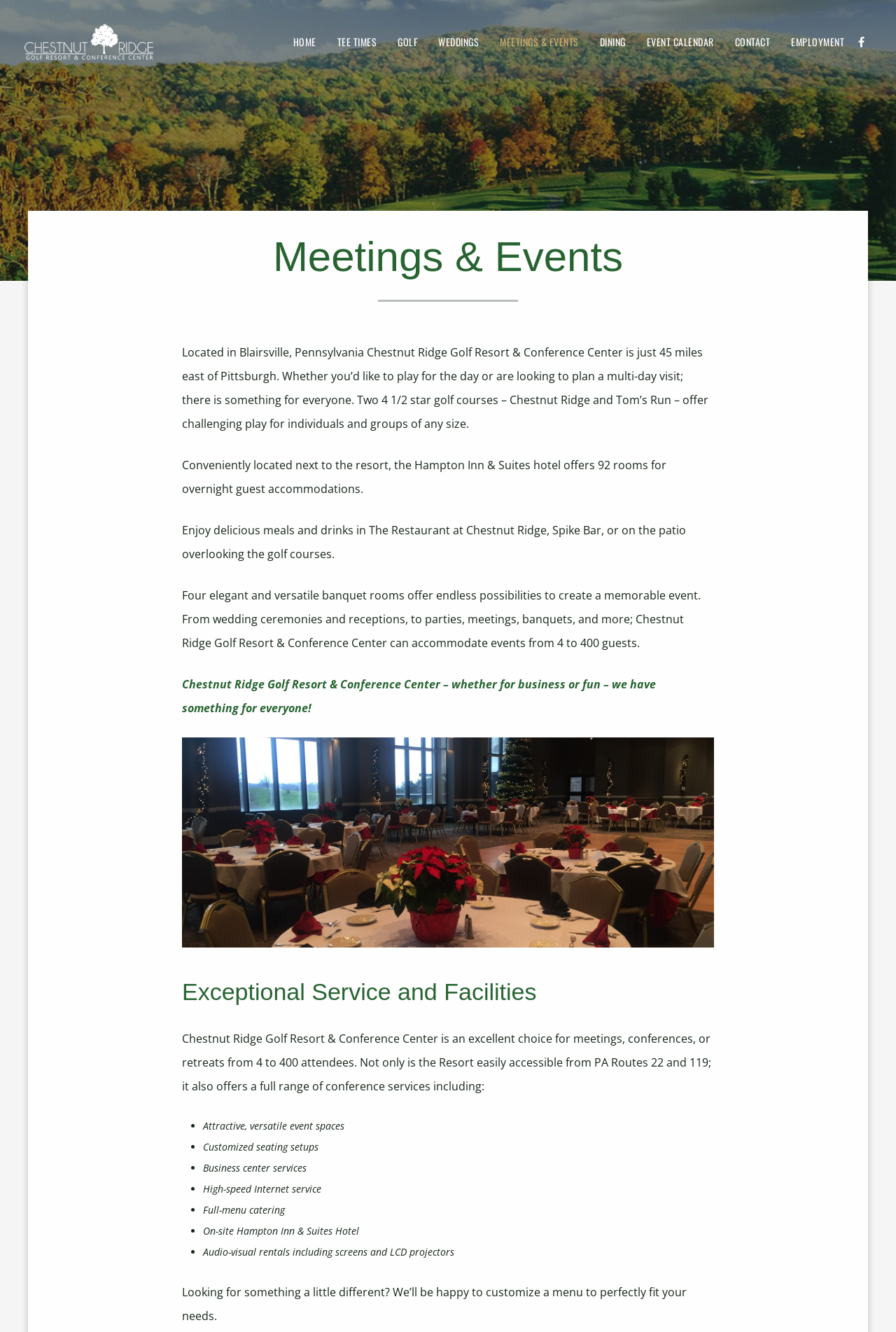What is the range of attendees that can be accommodated for events?
Answer the question based on the image using a single word or a brief phrase.

4 to 400